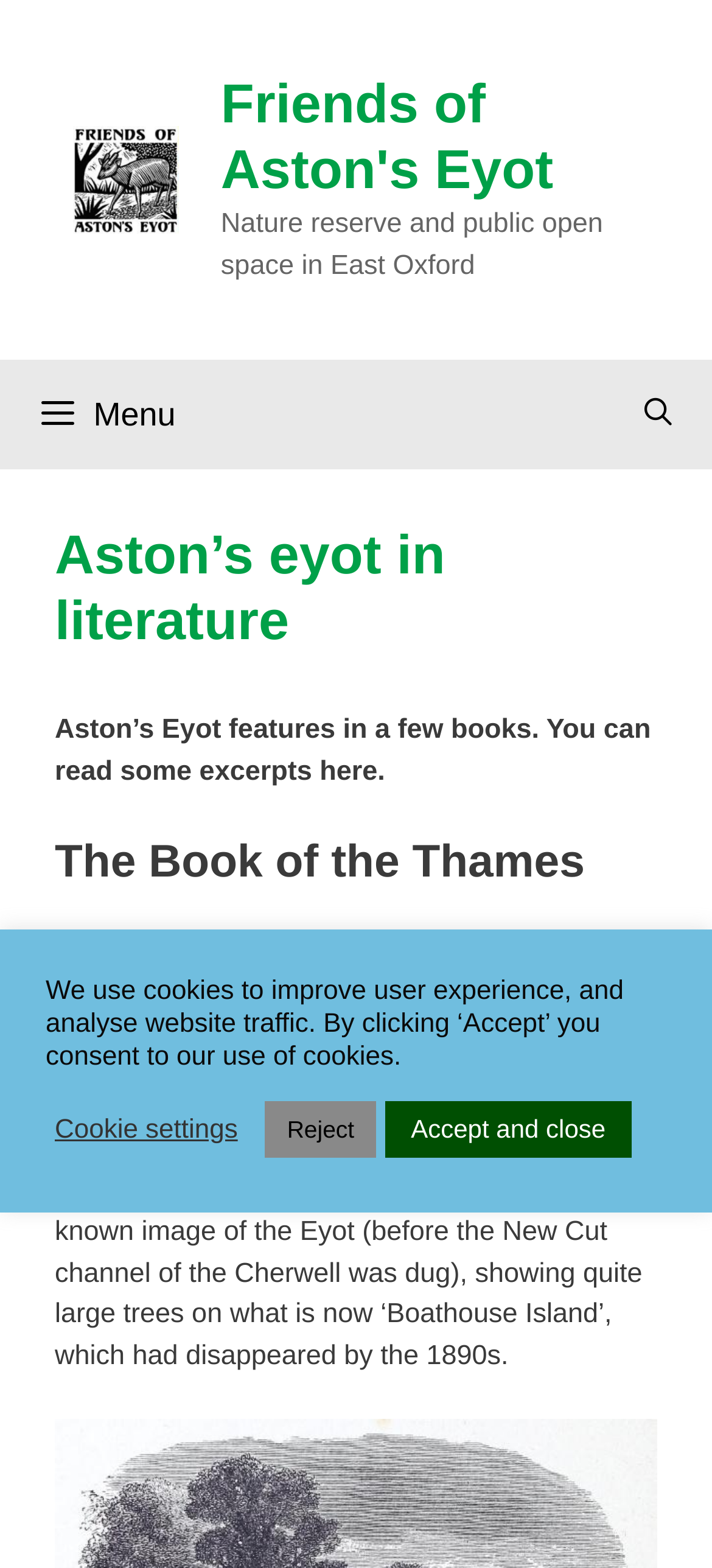Using the information from the screenshot, answer the following question thoroughly:
What is the publisher of The Book of the Thames?

The publisher of The Book of the Thames is mentioned in the static text element 'The Eyot does not feature very frequently in published books, the earliest we’ve found being in The Book of the Thames by ‘Mr & Mrs S.C.Hall’, published in 1859 by Arthur Hall, Virtue, & Co. of London...' which is located in the main content section of the webpage.